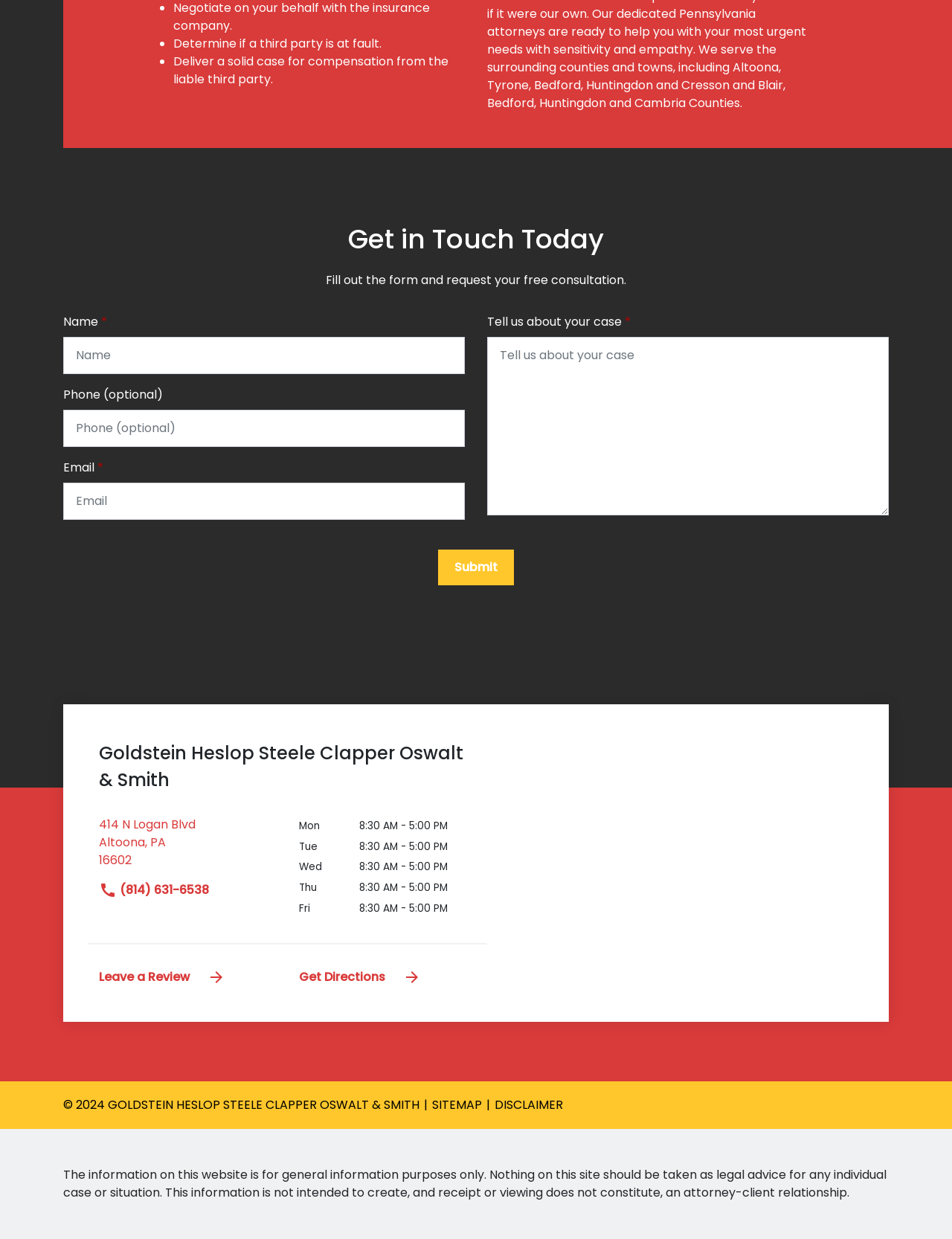Identify the bounding box coordinates of the area you need to click to perform the following instruction: "Call the attorney".

[0.104, 0.711, 0.22, 0.725]